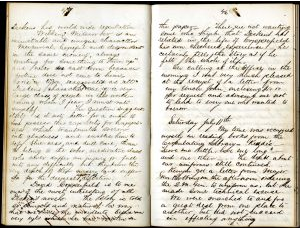Describe all significant details and elements found in the image.

The image depicts two open pages from a diary, showcasing handwritten entries that reflect the life and thoughts of the author during the Civil War era. The left page contains a detailed account dated "July 11, 1863," outlining the author's daily activities and observations. It notes engagements in reading from the Circulating Library and mentions the ongoing concerns about uniforms. The narrative reveals a sense of routine amidst the uncertainties of war, as the author describes interactions with fellow soldiers and specific orders received during that time.

On the right page, the handwriting continues, detailing the author's thoughts and experiences on a Saturday, giving insights into both personal feelings and the broader context of military life. The diary captures the emotional weight of the author's reflections, providing a glimpse into the daily struggles and the routines of soldiers during the conflict. This rich documentation serves not only as a record of historical events but also as a personal narrative that brings to life the realities faced by individuals during this pivotal part of American history.